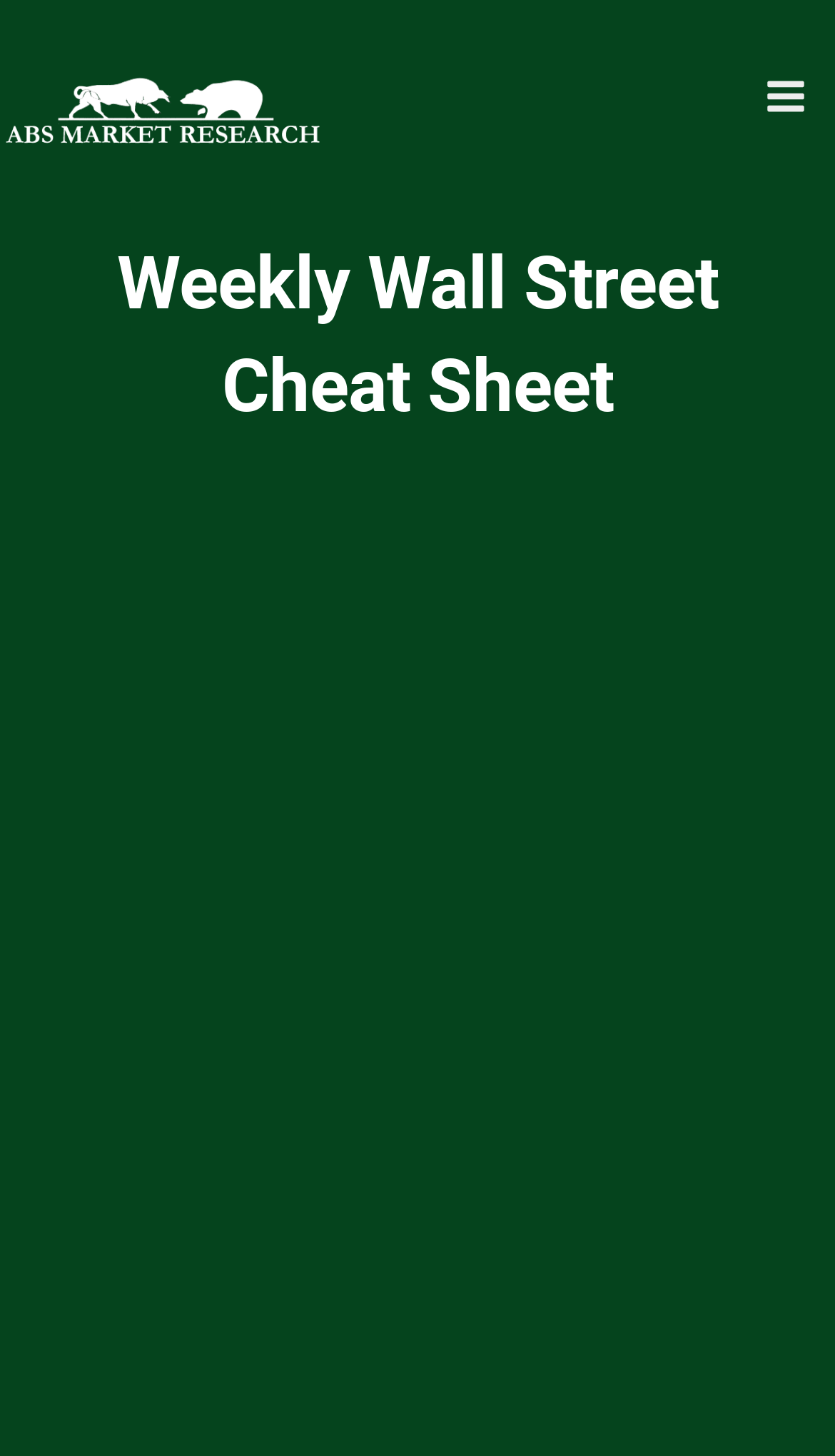What is the title of the weekly report?
Provide a one-word or short-phrase answer based on the image.

Weekly Wall Street Cheat Sheet